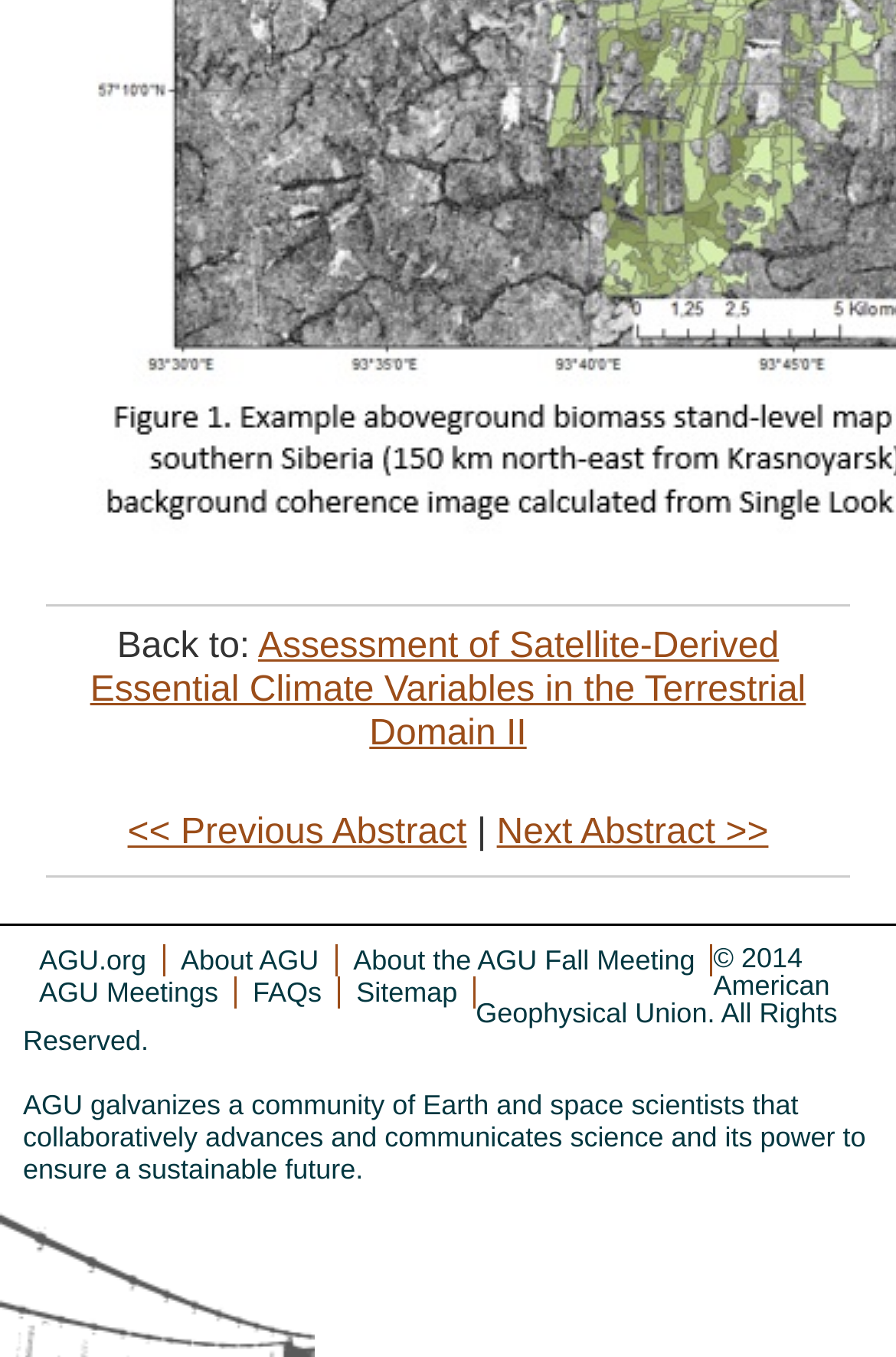Answer the following query concisely with a single word or phrase:
What is the purpose of the organization?

To advance and communicate science